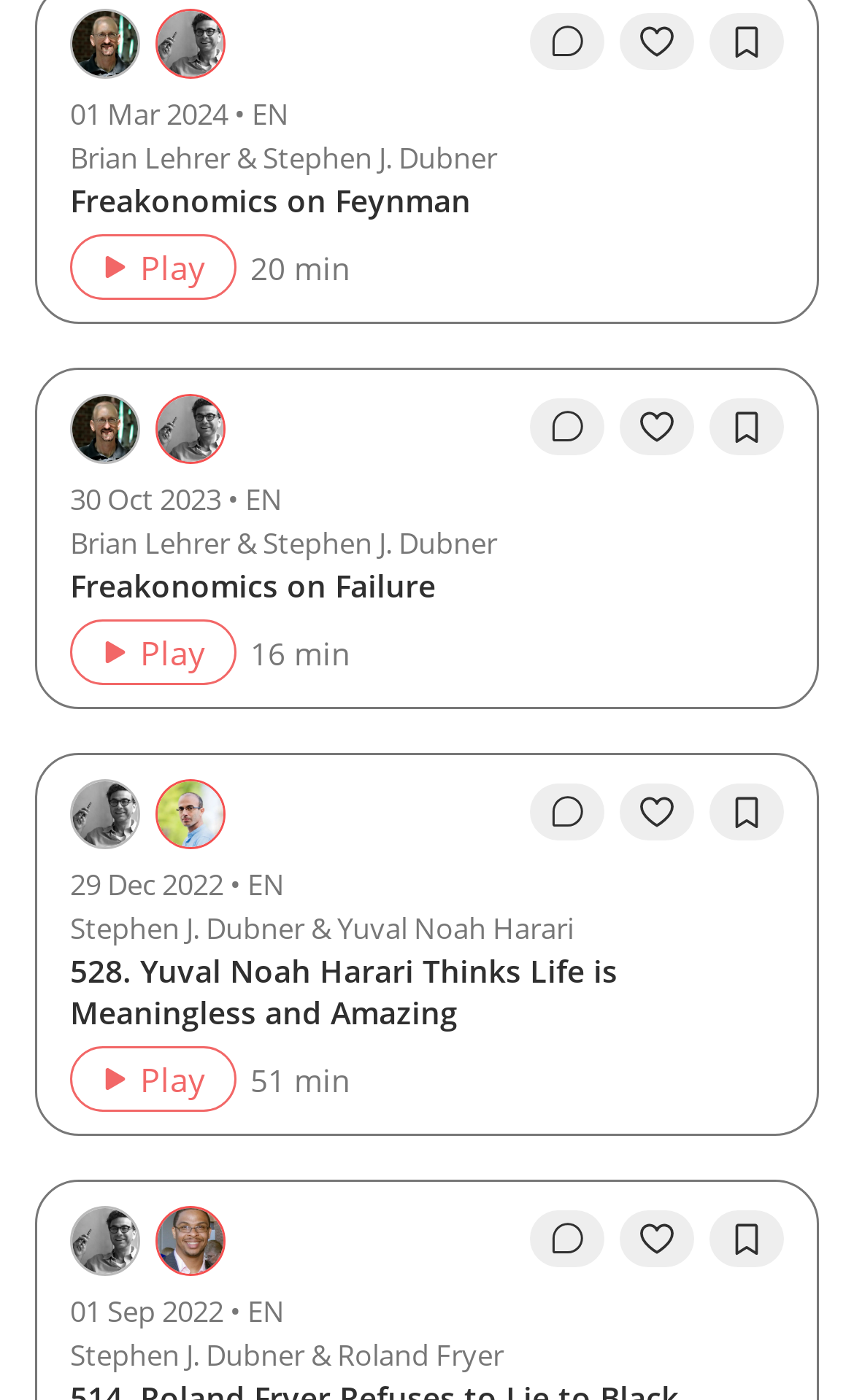Please determine the bounding box coordinates for the UI element described here. Use the format (top-left x, top-left y, bottom-right x, bottom-right y) with values bounded between 0 and 1: Play

[0.082, 0.442, 0.277, 0.489]